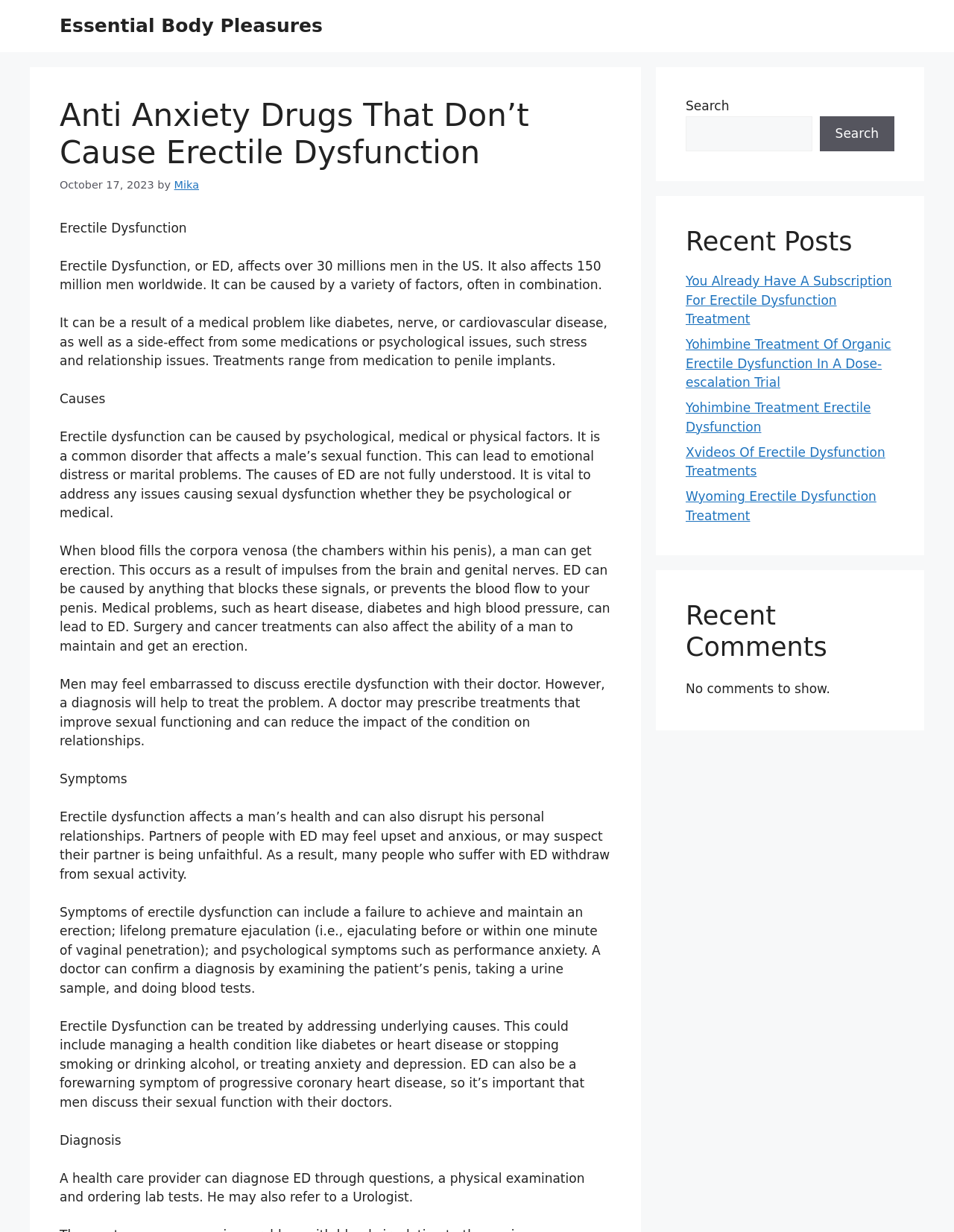Please mark the bounding box coordinates of the area that should be clicked to carry out the instruction: "Search for a topic".

[0.719, 0.094, 0.851, 0.123]